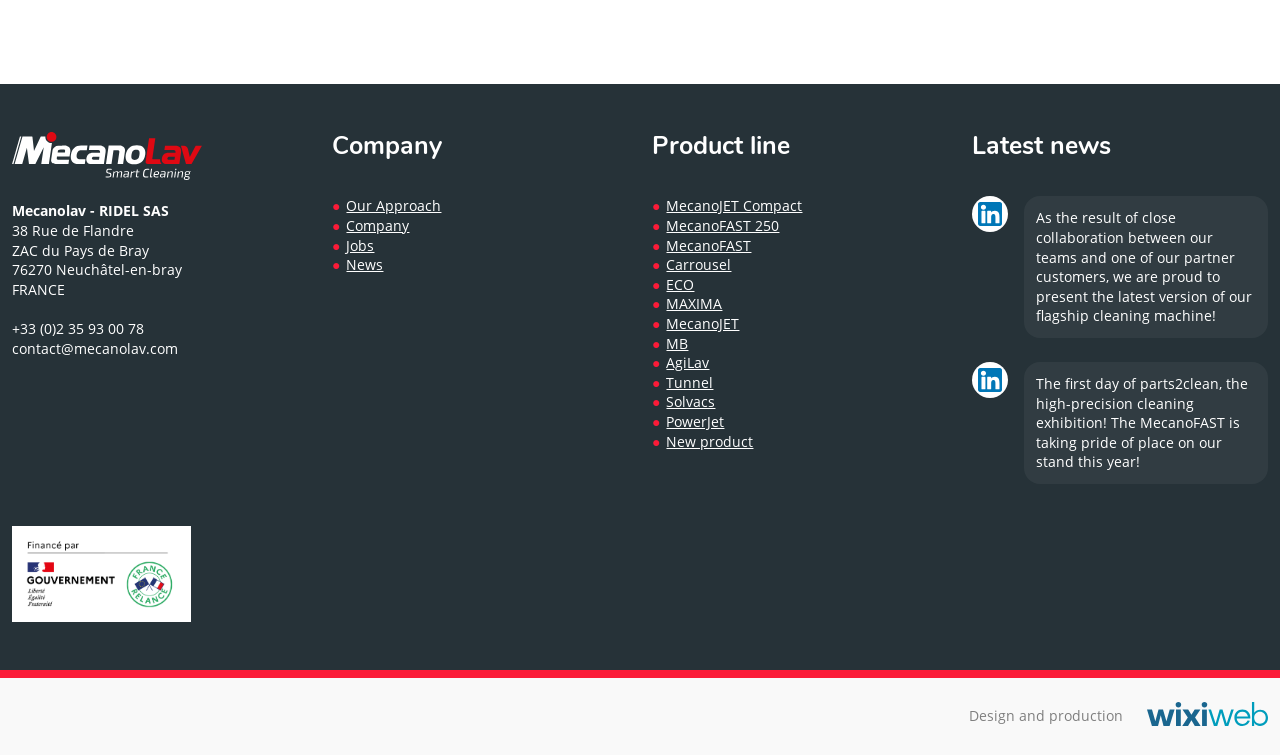What is the company name?
Please give a well-detailed answer to the question.

The company name can be found in the top-left section of the webpage, where it is written as 'Mecanolav - RIDEL SAS'.